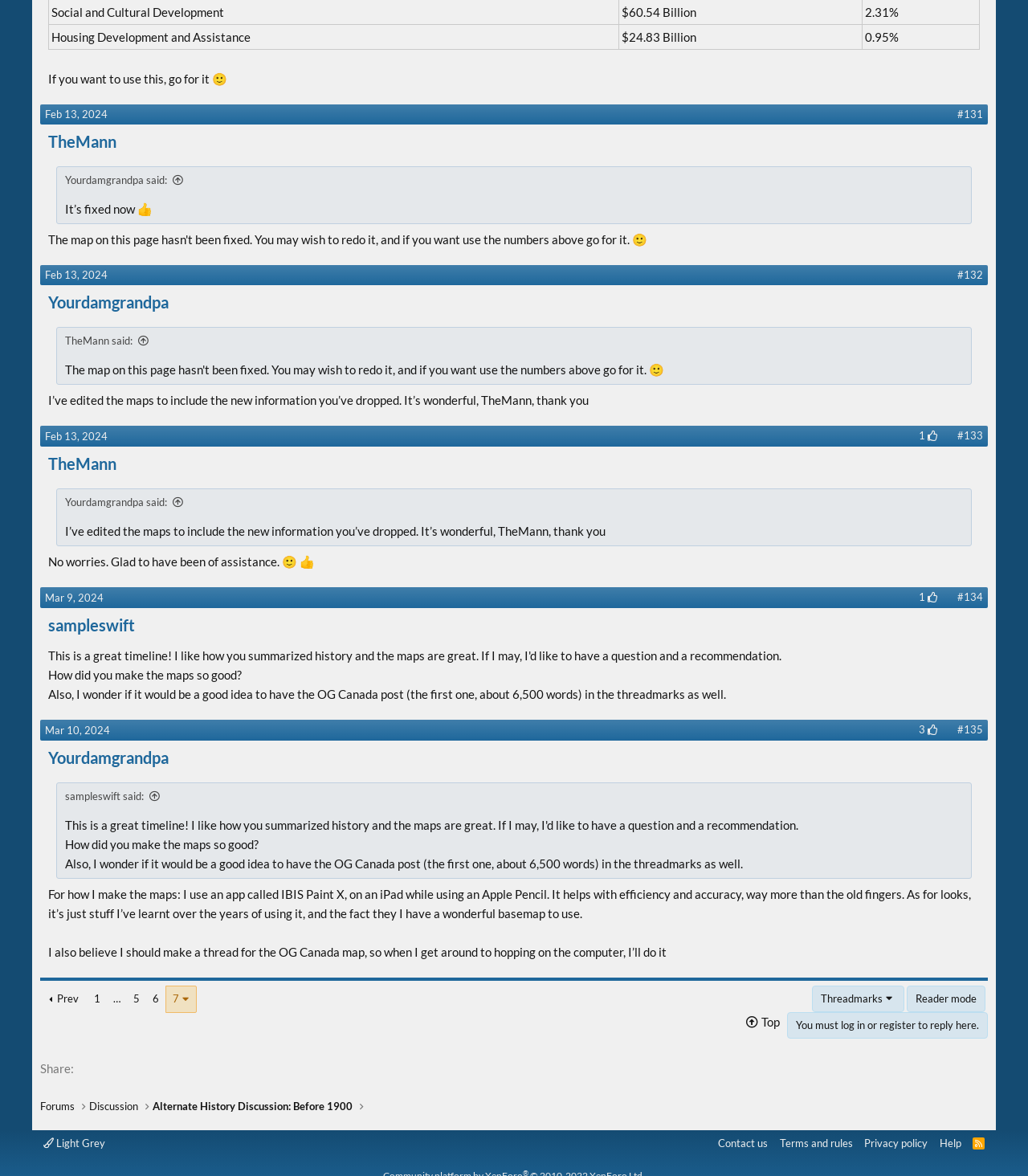Using the information in the image, give a detailed answer to the following question: What is the timestamp of the third article?

I examined the third article element on the page and found the link element inside it, which contains the timestamp 'Feb 13, 2024 at 8:39 PM'.